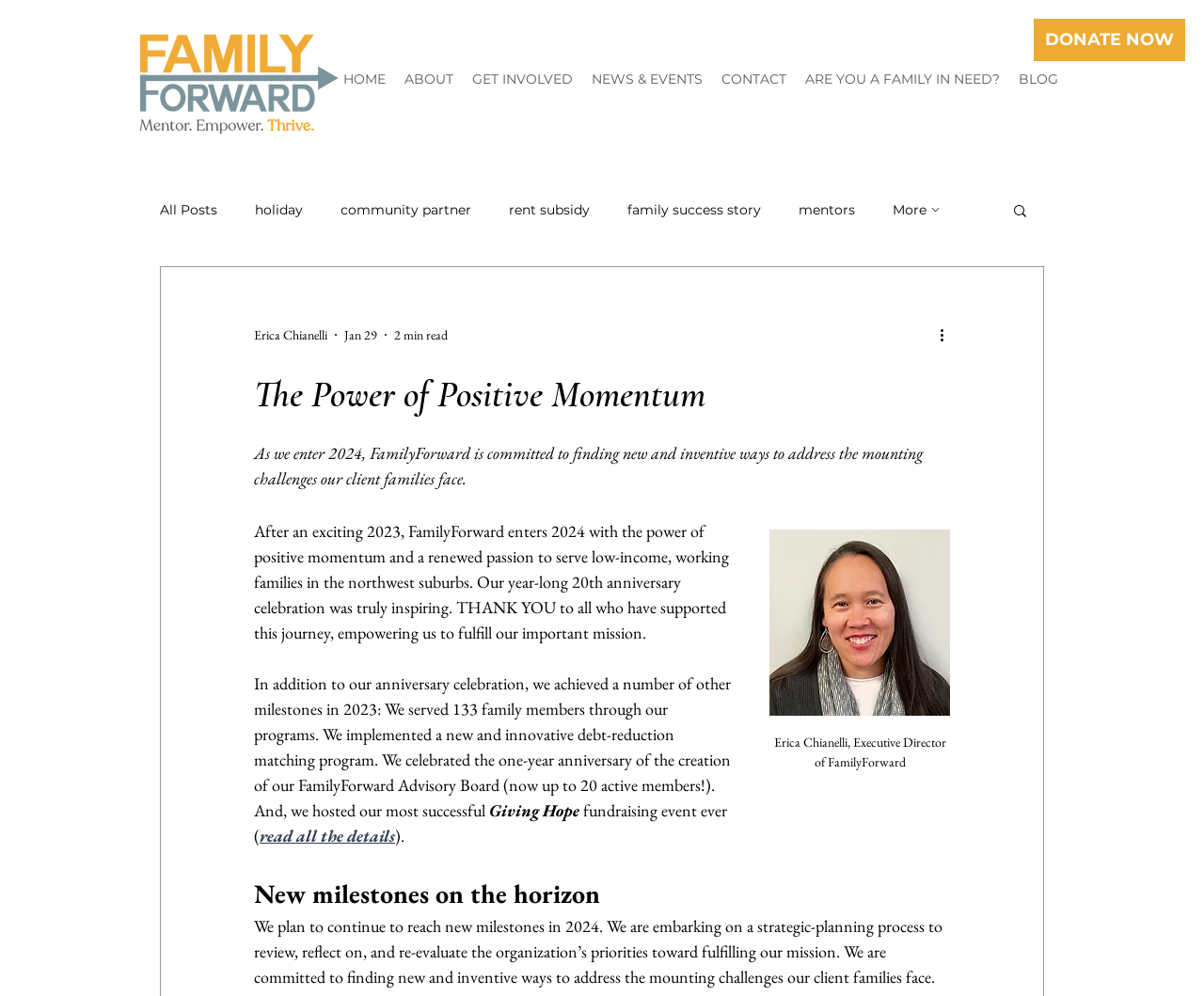What is the purpose of the debt-reduction matching program? Look at the image and give a one-word or short phrase answer.

Not specified